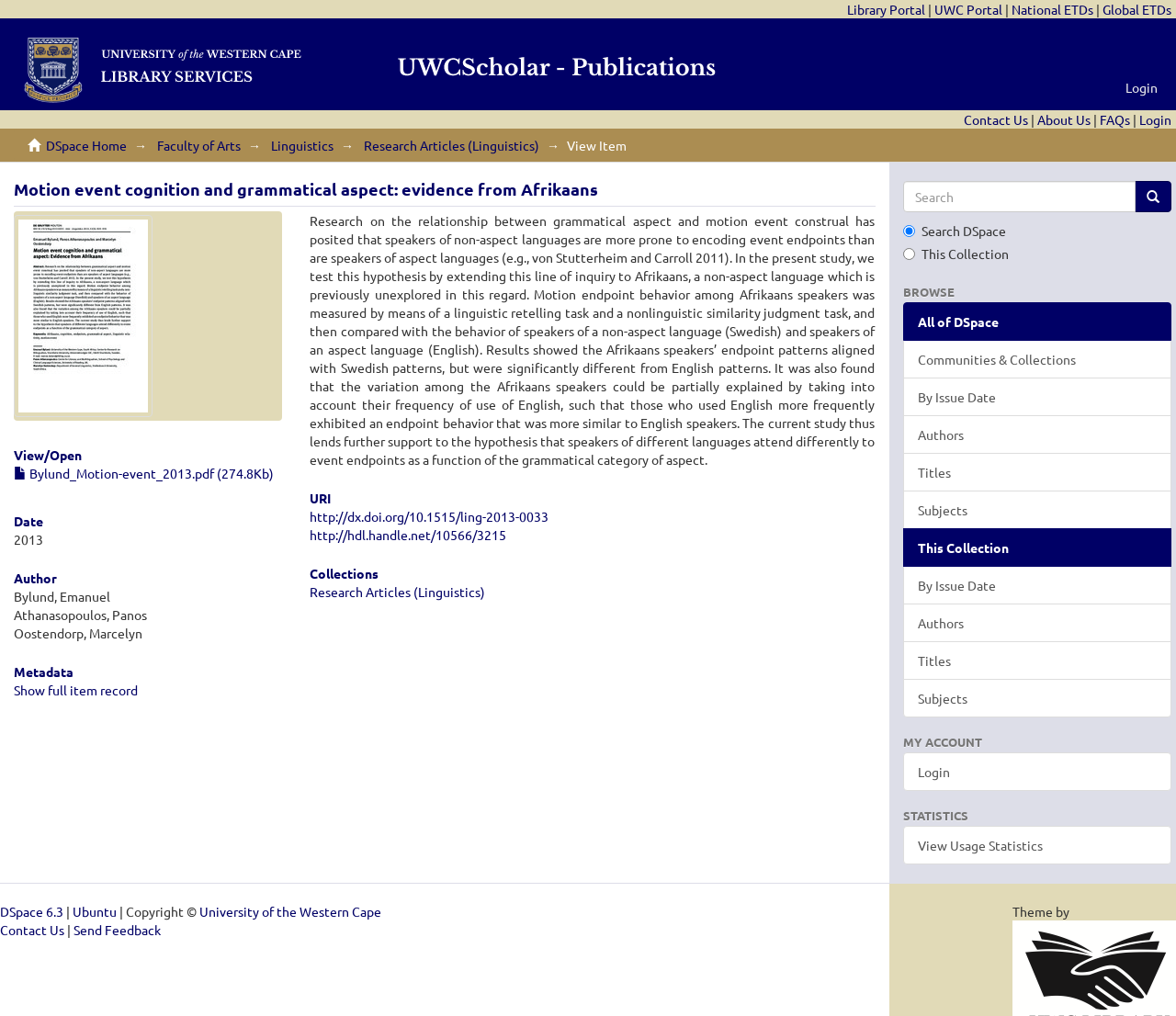Please predict the bounding box coordinates of the element's region where a click is necessary to complete the following instruction: "Browse all of DSpace". The coordinates should be represented by four float numbers between 0 and 1, i.e., [left, top, right, bottom].

[0.78, 0.308, 0.849, 0.325]